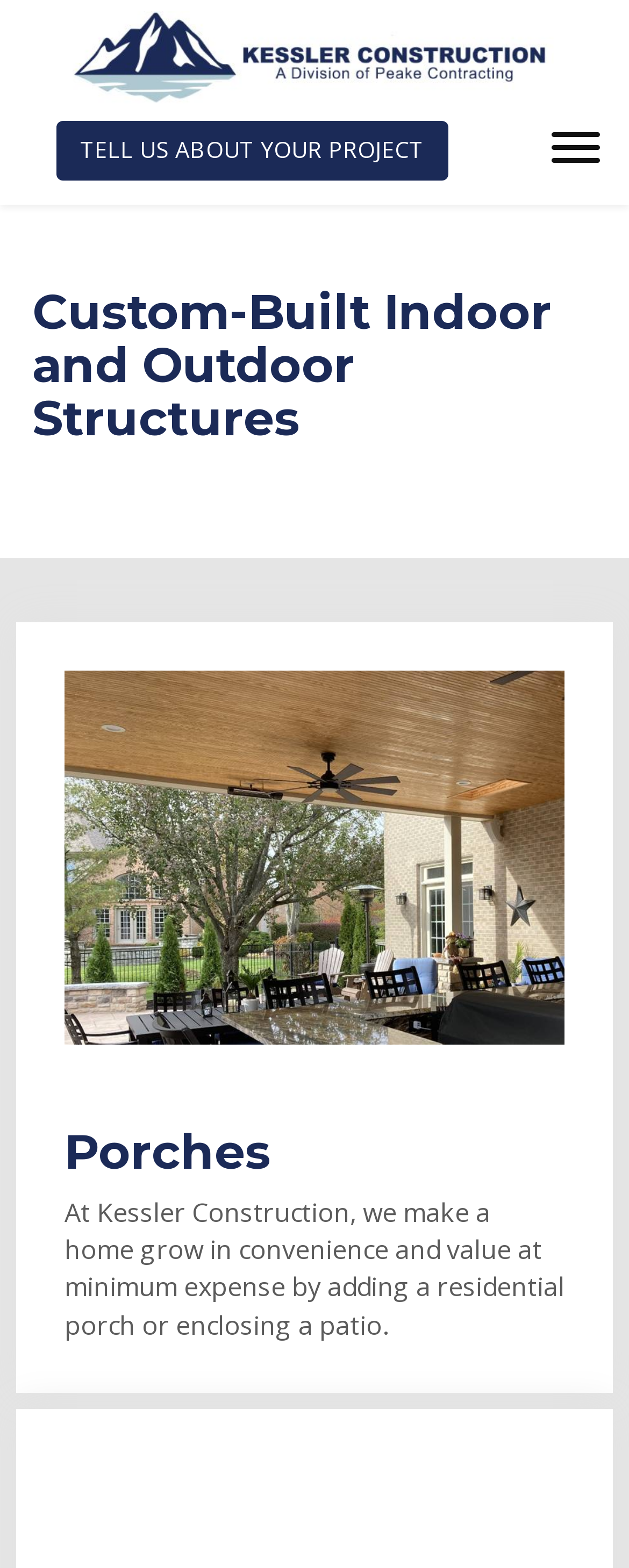Analyze the image and answer the question with as much detail as possible: 
How can I initiate a project with Kessler Construction?

On the webpage, I see a prominent button that says 'TELL US ABOUT YOUR PROJECT'. This suggests that users can start a project by clicking on this button and providing information about their project.